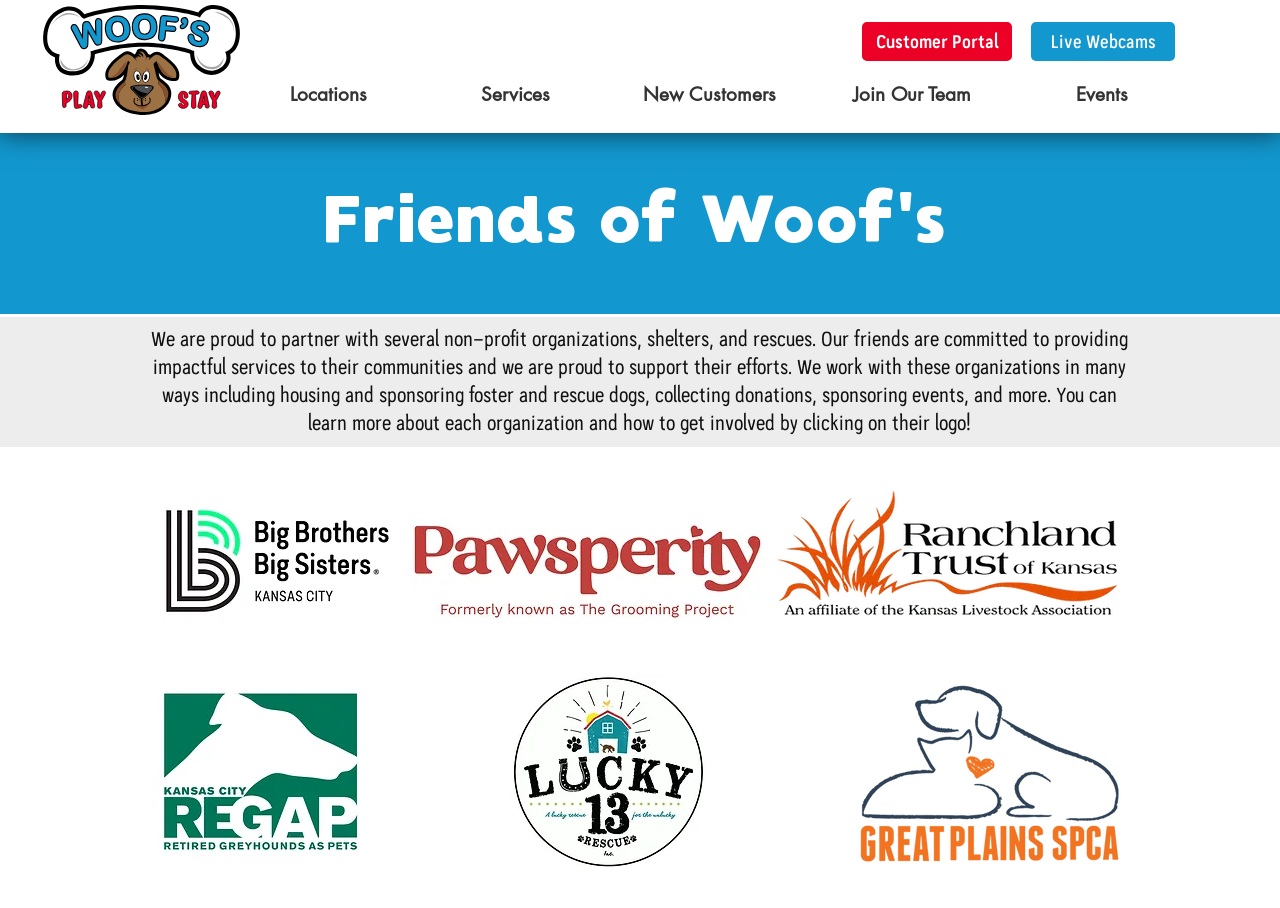What services does the organization offer?
Based on the screenshot, answer the question with a single word or phrase.

Play and stay services